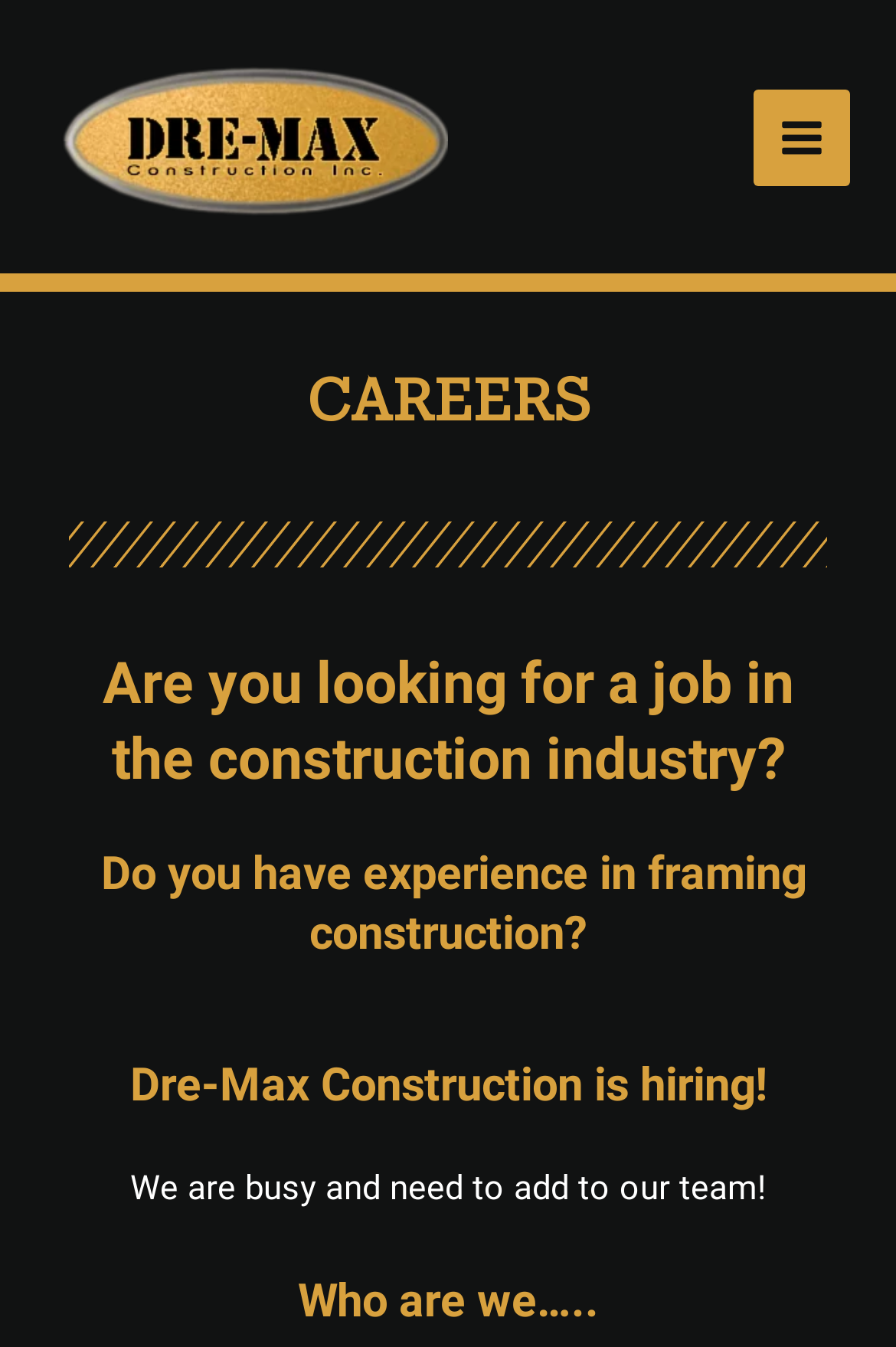What is the current status of the company?
Please give a well-detailed answer to the question.

The webpage has a static text that says 'We are busy and need to add to our team!' which indicates that the company is currently busy and needs to hire more people.